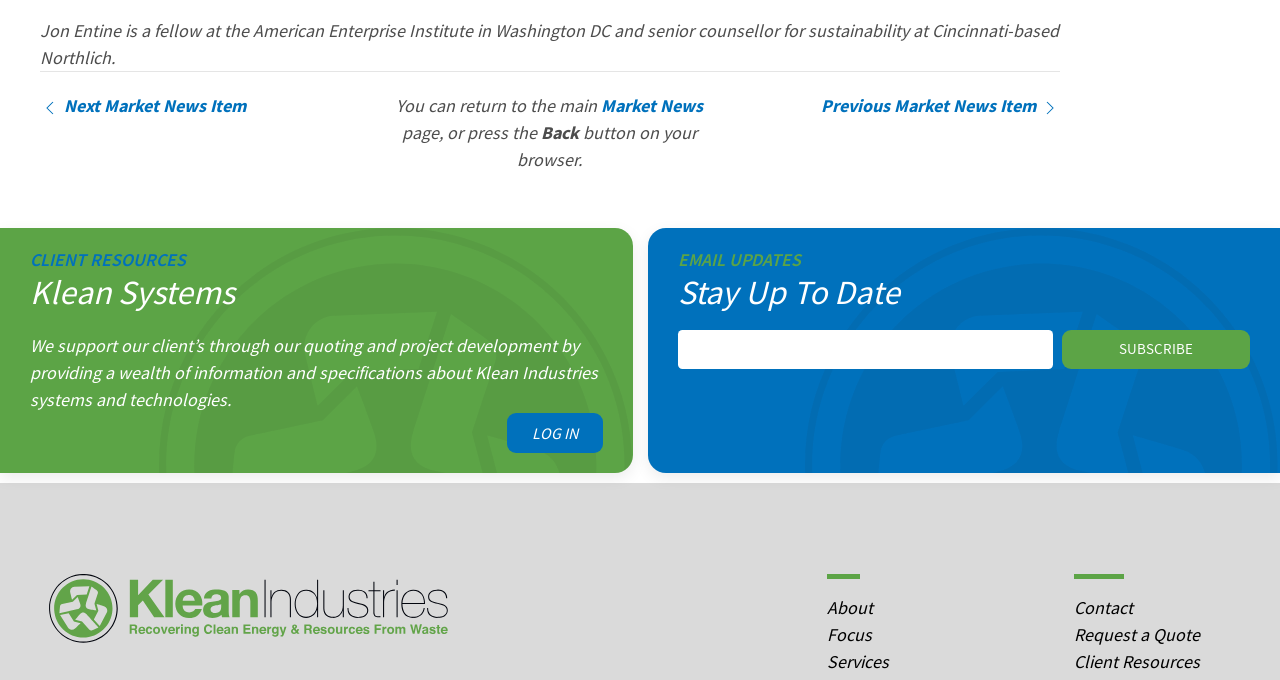Predict the bounding box coordinates of the UI element that matches this description: "Freelancer Payment Methods". The coordinates should be in the format [left, top, right, bottom] with each value between 0 and 1.

None